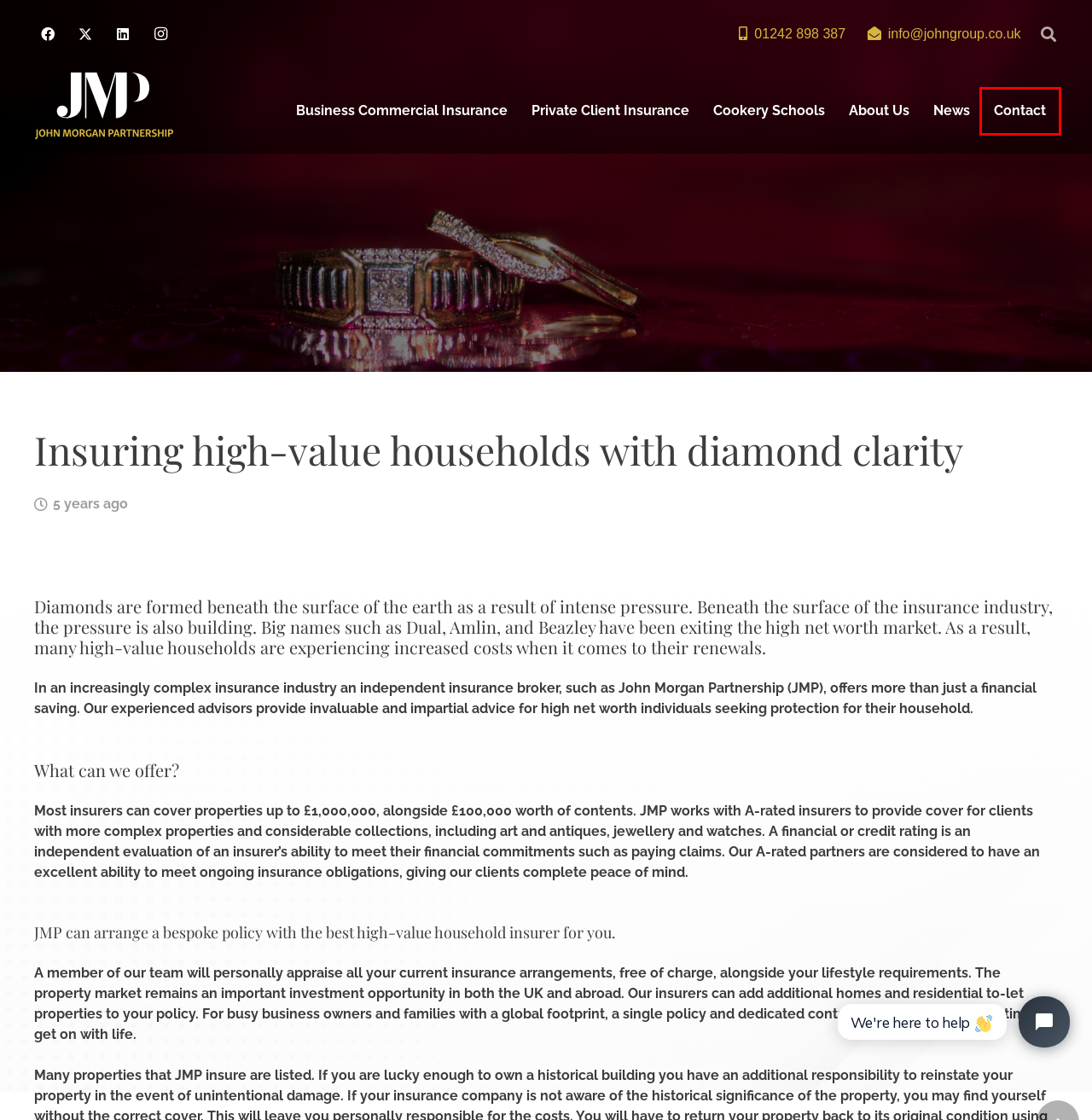Look at the given screenshot of a webpage with a red rectangle bounding box around a UI element. Pick the description that best matches the new webpage after clicking the element highlighted. The descriptions are:
A. Business Commercial Insurance - John Morgan Partnership Ltd.
B. Private Client's Insurance - John Morgan Partnership Ltd.
C. About us - John Morgan Partnership Ltd.
D. Site Map - John Morgan Partnership Ltd.
E. Cookery School Insurance - John Morgan Partnership Ltd.
F. Listed Home Insurance - John Morgan Partnership Ltd.
G. Contact us - John Morgan Partnership Ltd.
H. News - John Morgan Partnership Ltd.

G